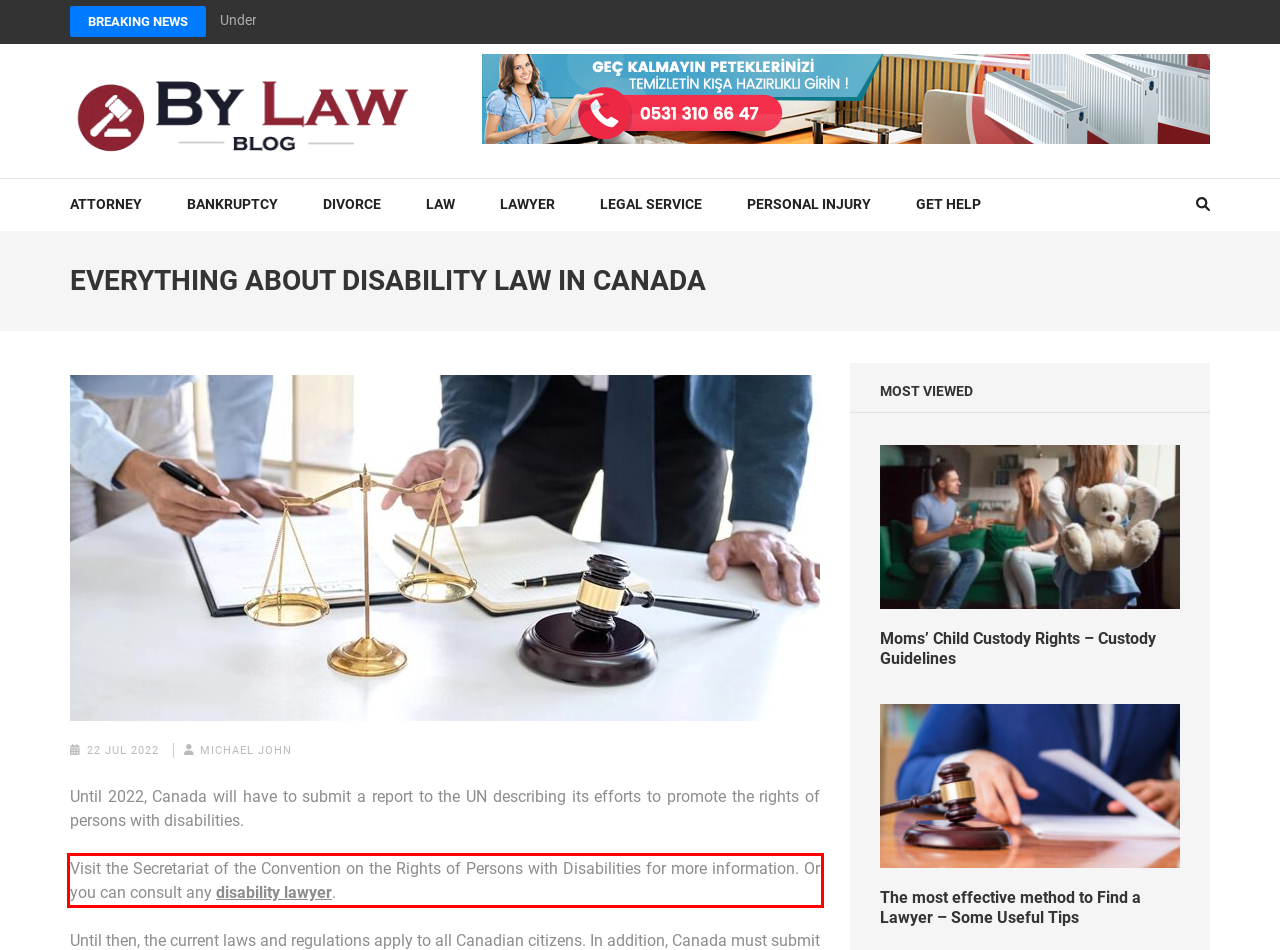Examine the webpage screenshot and use OCR to recognize and output the text within the red bounding box.

Visit the Secretariat of the Convention on the Rights of Persons with Disabilities for more information. Or you can consult any disability lawyer.